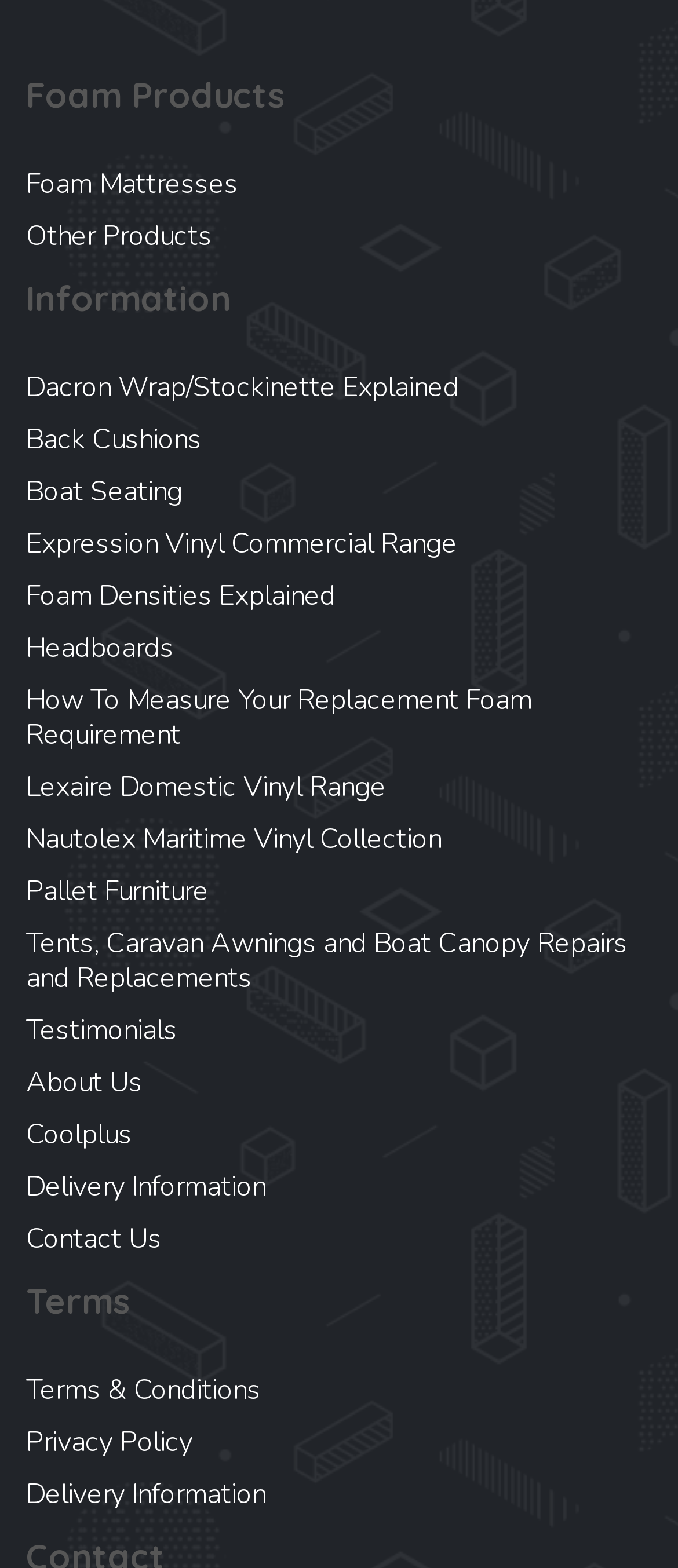Please provide the bounding box coordinates for the element that needs to be clicked to perform the following instruction: "Read Testimonials". The coordinates should be given as four float numbers between 0 and 1, i.e., [left, top, right, bottom].

[0.038, 0.645, 0.262, 0.669]